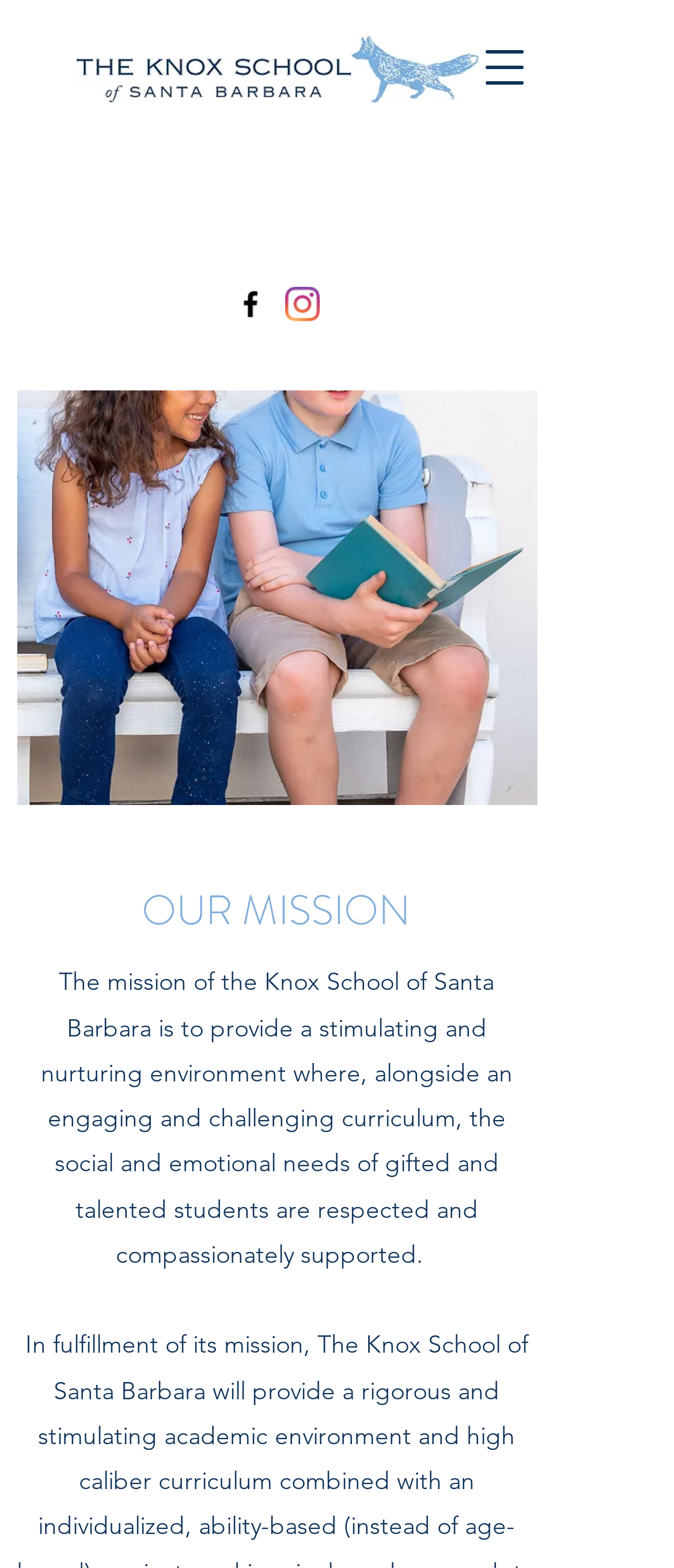Please provide a comprehensive response to the question based on the details in the image: What is the mission of the Knox School of Santa Barbara?

I read the StaticText element that describes the mission of the Knox School of Santa Barbara. The text states that the mission is to provide a stimulating and nurturing environment where the social and emotional needs of gifted and talented students are respected and compassionately supported.